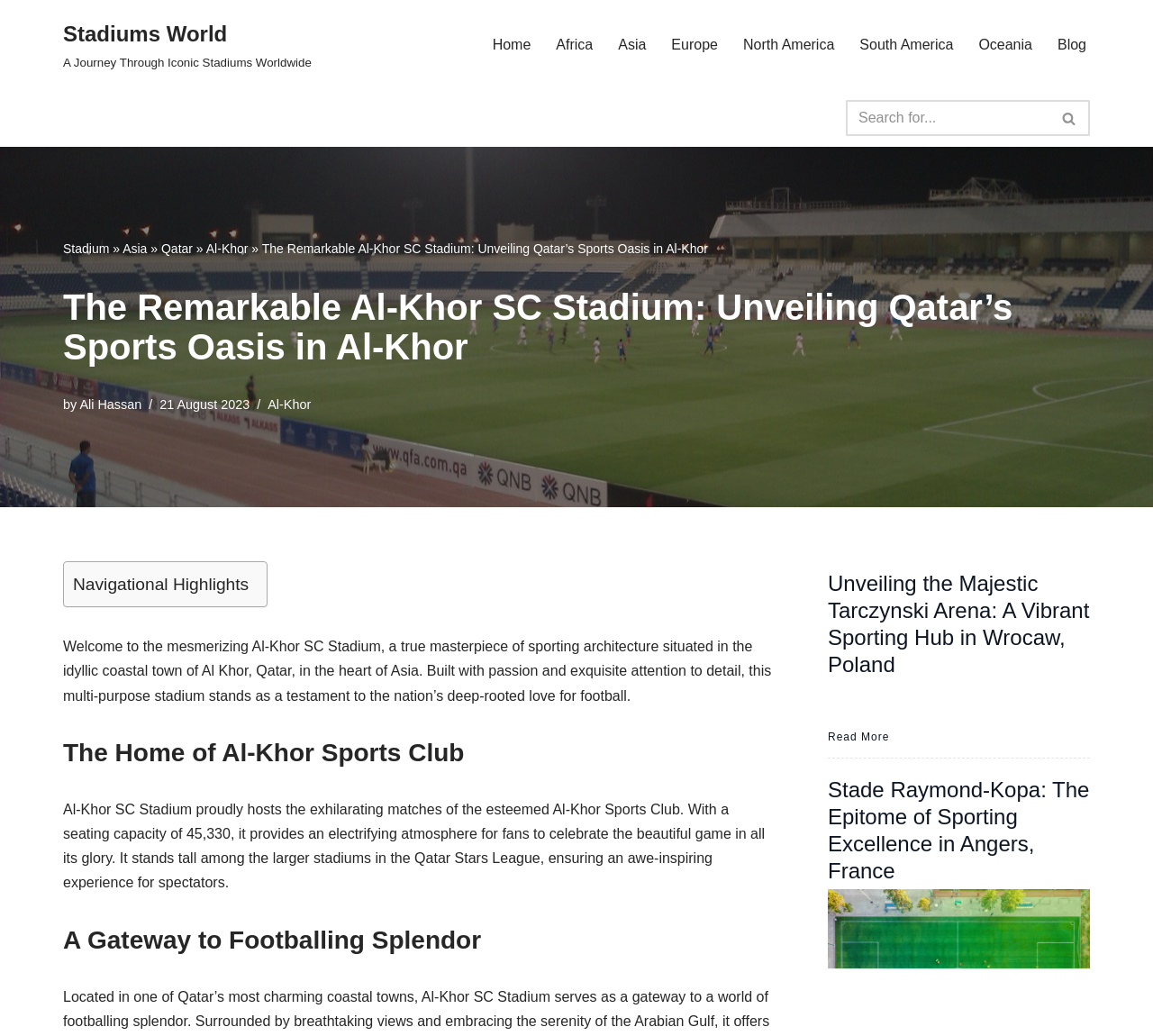What is the author of the article?
Based on the visual content, answer with a single word or a brief phrase.

Ali Hassan